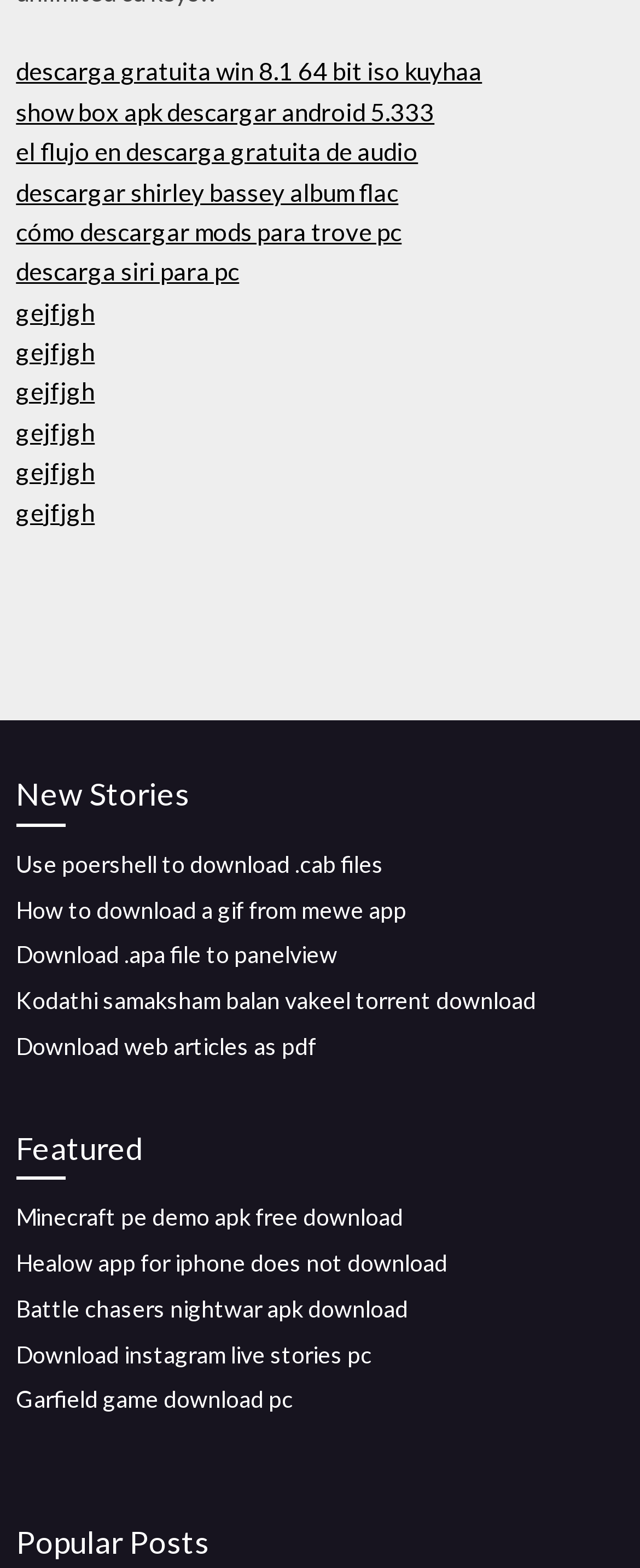Determine the bounding box coordinates of the clickable element necessary to fulfill the instruction: "Read New Stories". Provide the coordinates as four float numbers within the 0 to 1 range, i.e., [left, top, right, bottom].

[0.025, 0.491, 0.975, 0.527]